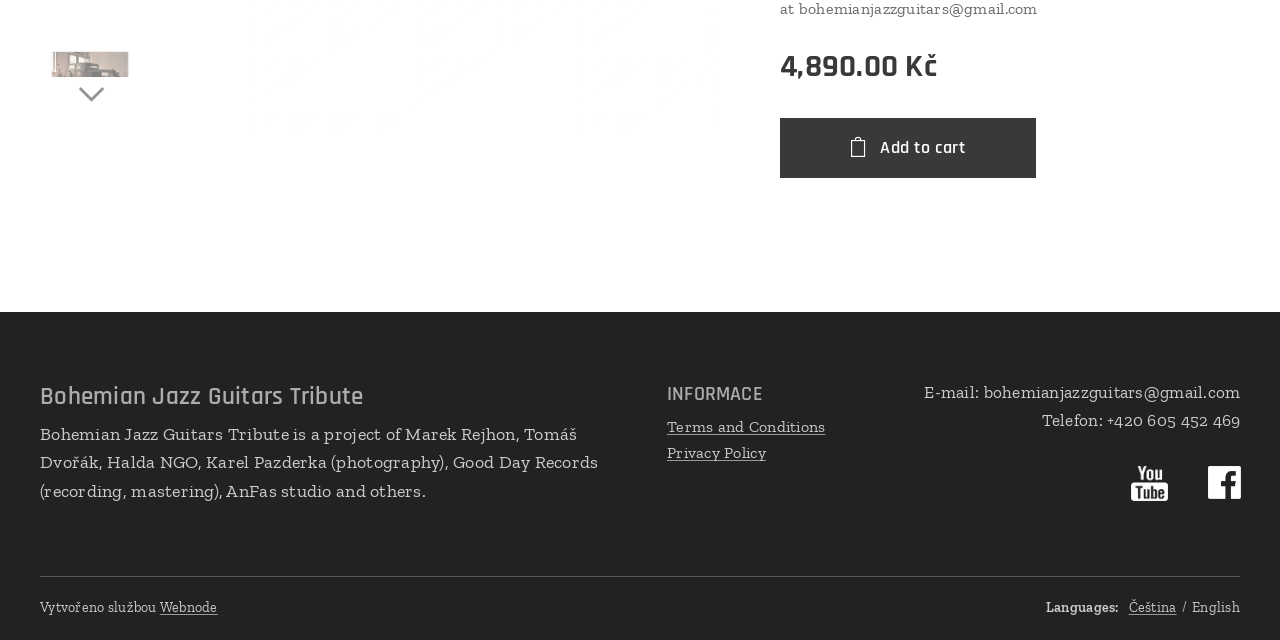Extract the bounding box coordinates for the HTML element that matches this description: "Up". The coordinates should be four float numbers between 0 and 1, i.e., [left, top, right, bottom].

None